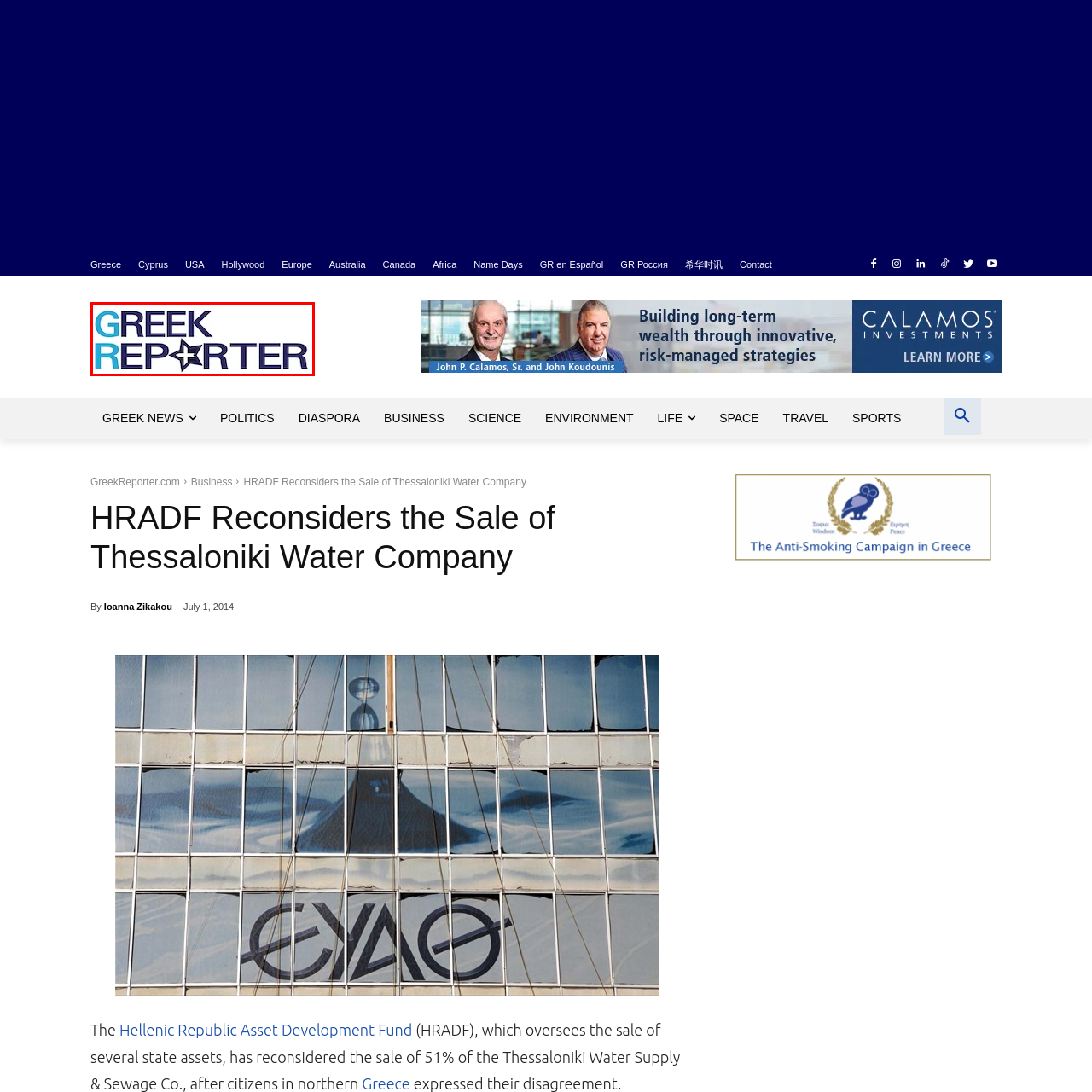Provide an in-depth caption for the picture enclosed by the red frame.

The image features the logo of "Greek Reporter," a news platform that covers Greek news from Greece and around the world. The logo prominently displays the words "GREEK REPORTER," with the word "GREEK" styled in vibrant blue and the word "REPORTER" in a dark navy hue. The logo incorporates a star symbol, emphasizing its focus on highlighting significant news stories pertinent to the Greek community and beyond. This branding reflects the organization's commitment to delivering relevant, timely information and cultural insights.